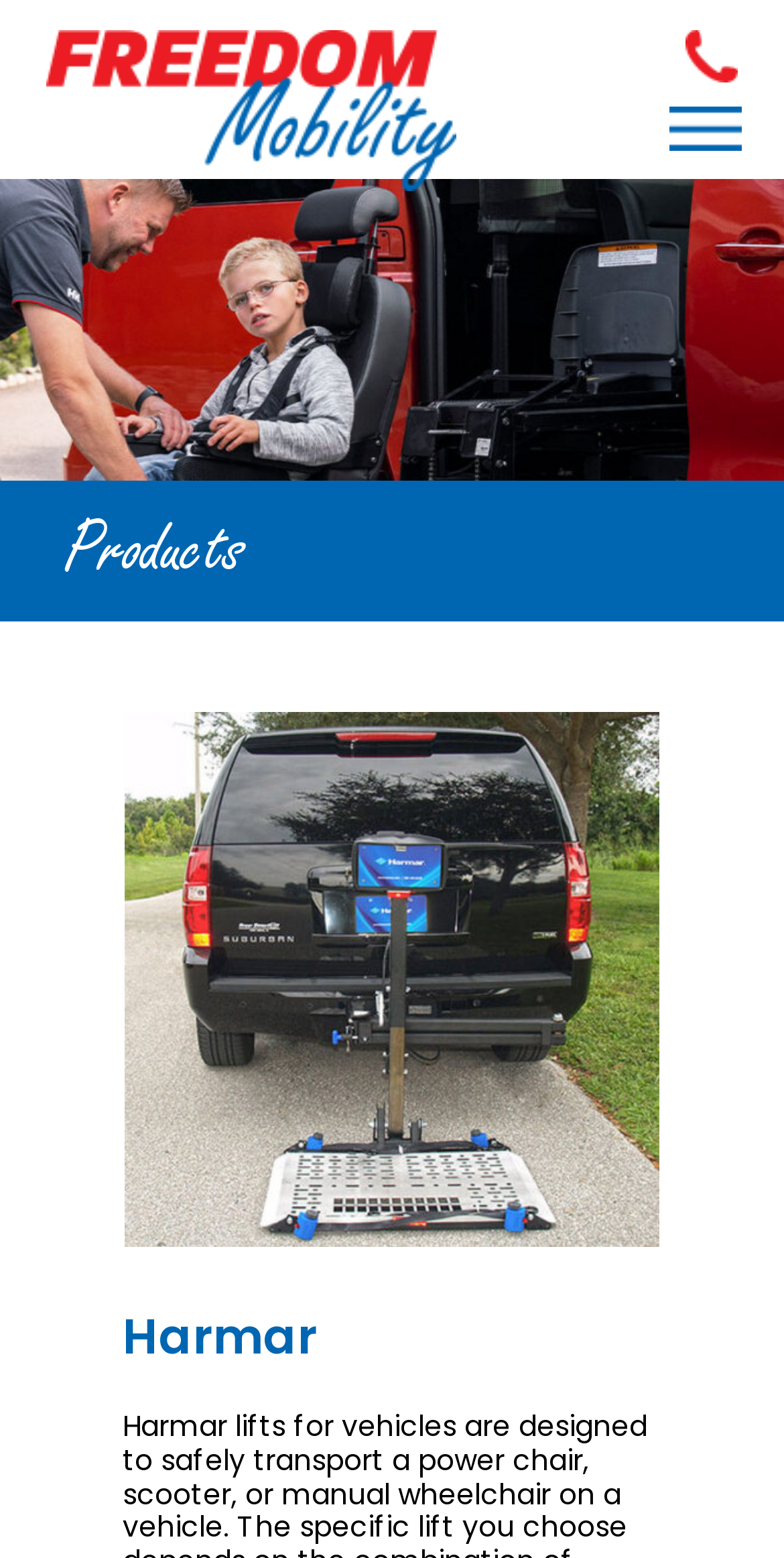Respond with a single word or phrase:
Are there any links on the webpage?

Yes